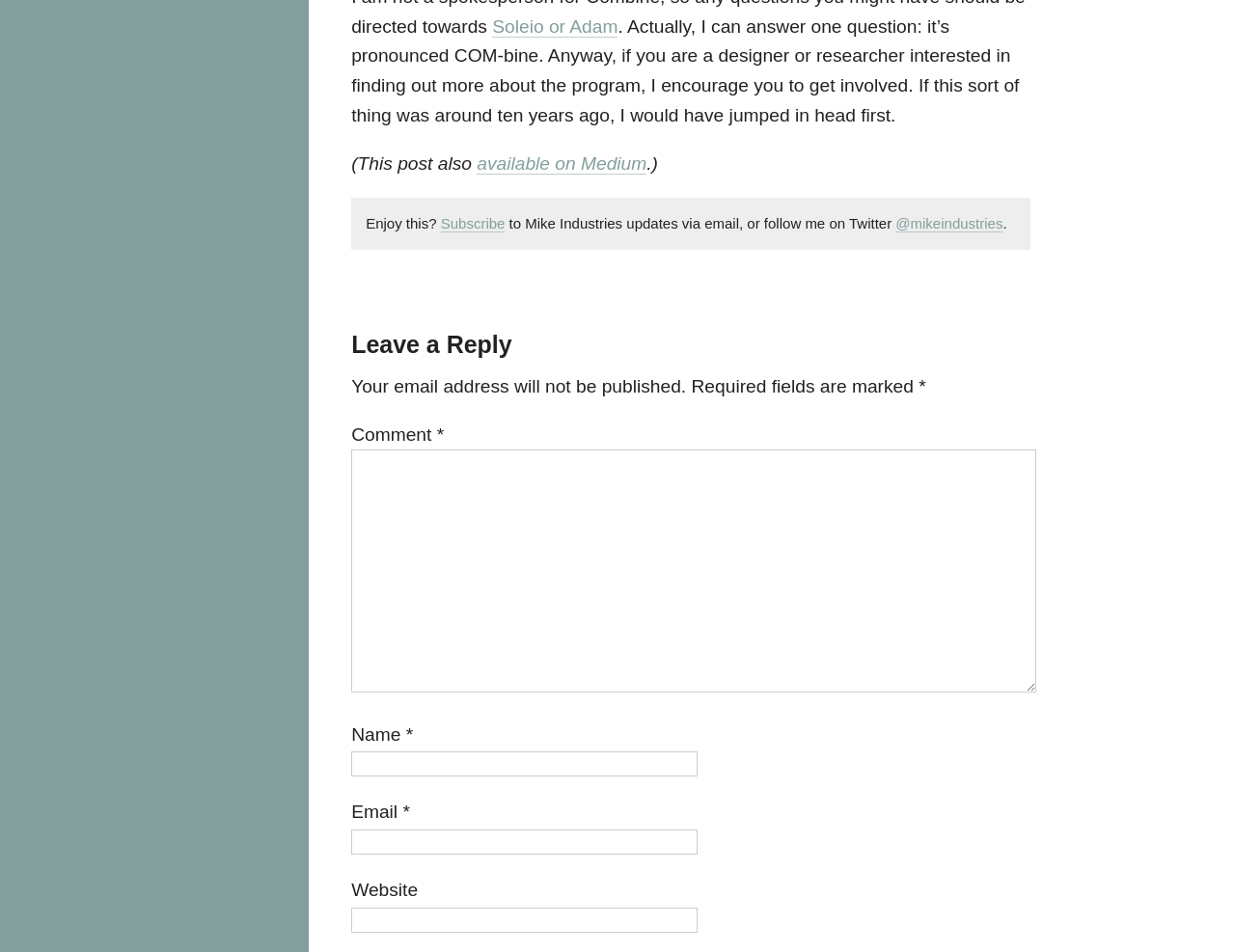What is the purpose of the text box at the bottom?
Please provide a detailed and comprehensive answer to the question.

The text box at the bottom is labeled as 'Comment *' and is required, indicating that it is for users to leave a comment on the post. This is also supported by the heading 'Leave a Reply' above the text box.